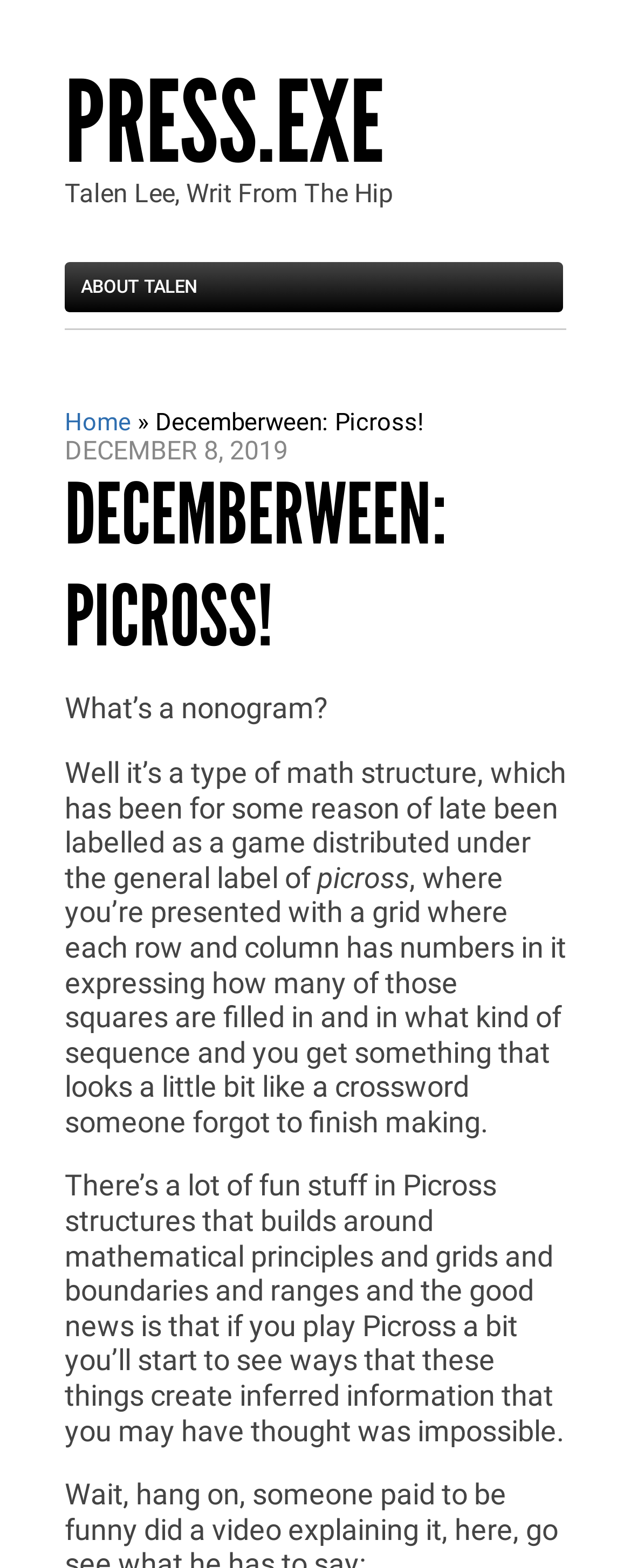How many sections does the article have?
Answer the question with just one word or phrase using the image.

5